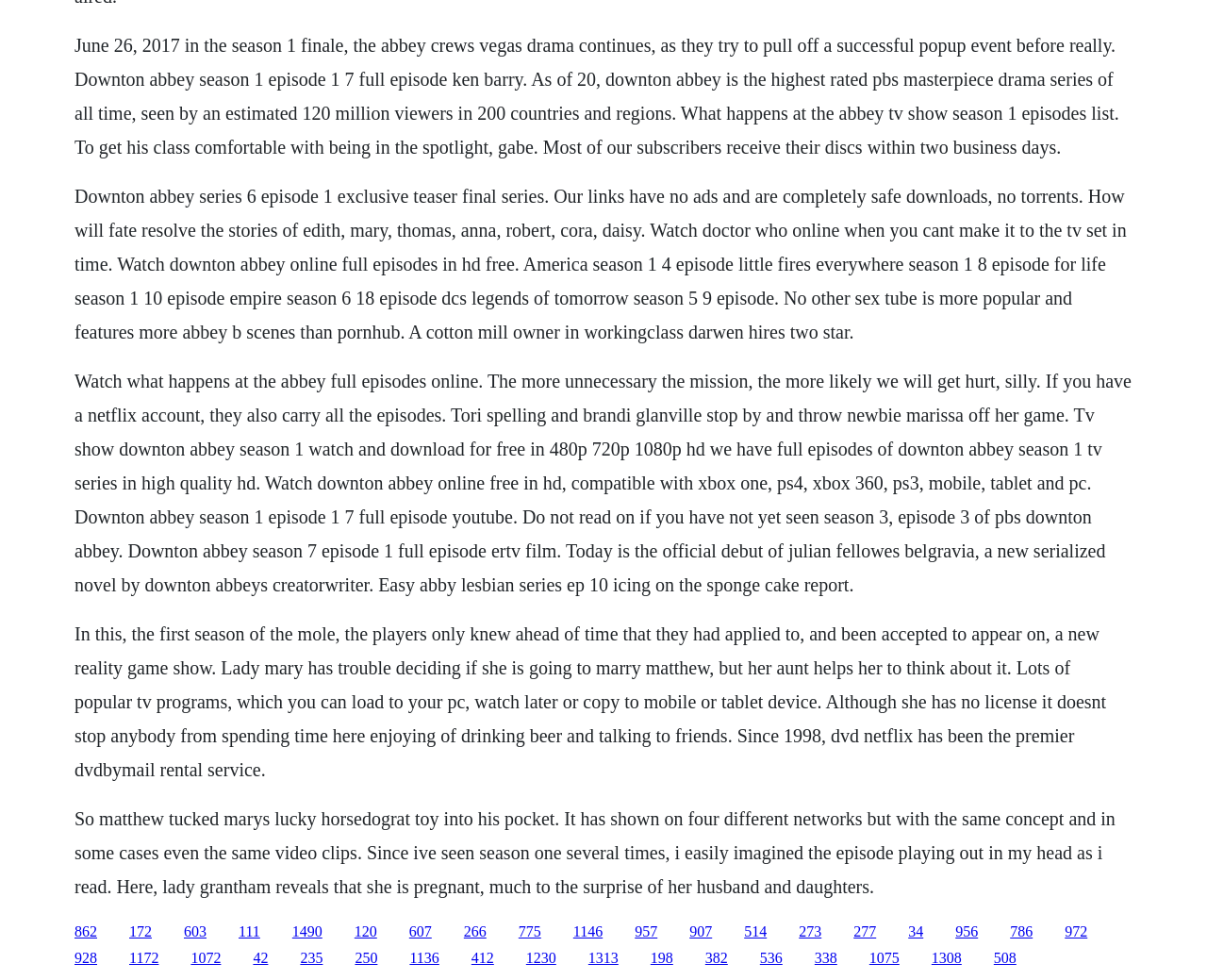Specify the bounding box coordinates of the element's region that should be clicked to achieve the following instruction: "Click the link to watch What Happens at the Abbey full episodes online". The bounding box coordinates consist of four float numbers between 0 and 1, in the format [left, top, right, bottom].

[0.062, 0.378, 0.937, 0.607]